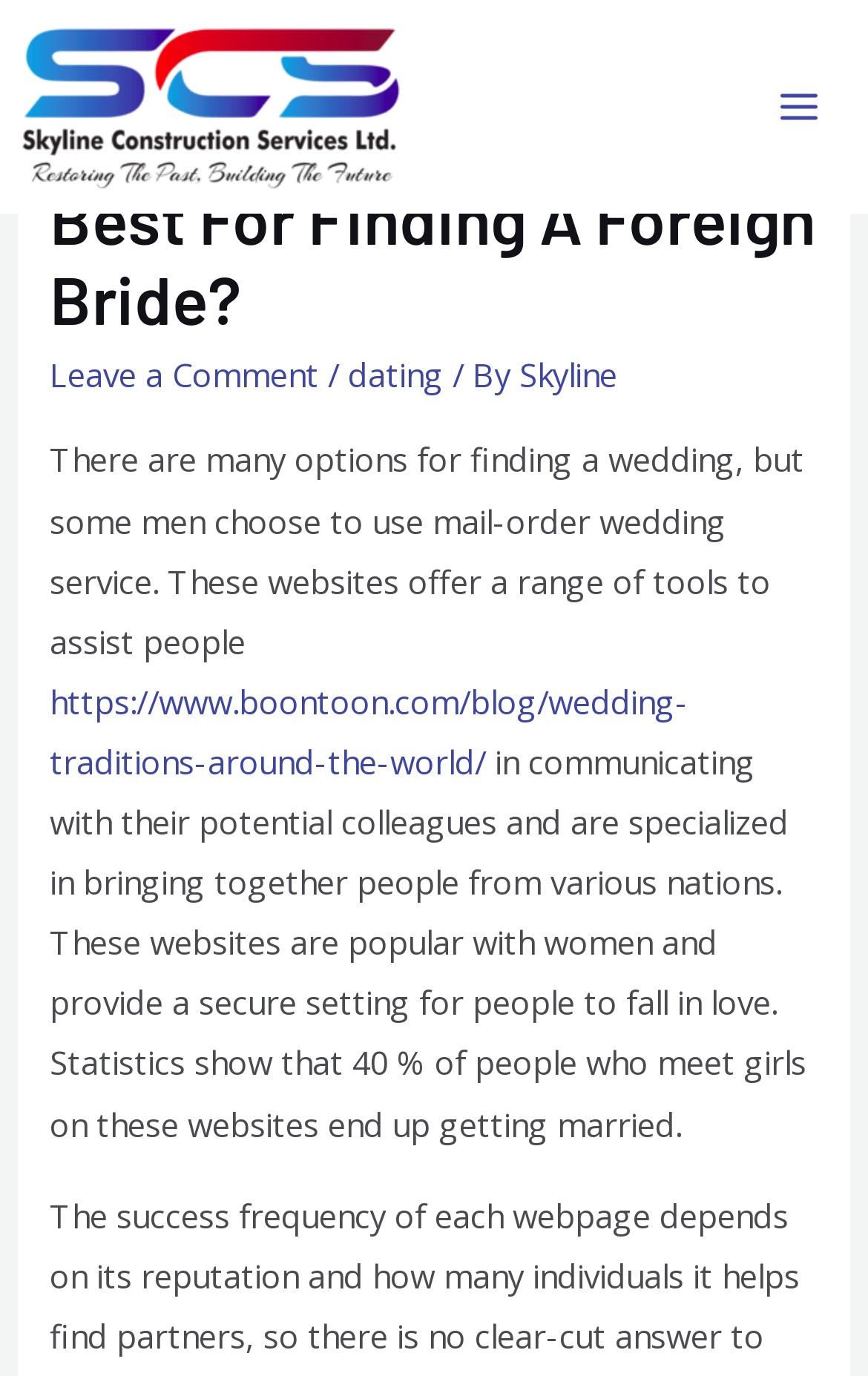What is the topic of the linked blog post?
Based on the screenshot, provide your answer in one word or phrase.

Wedding traditions around the world